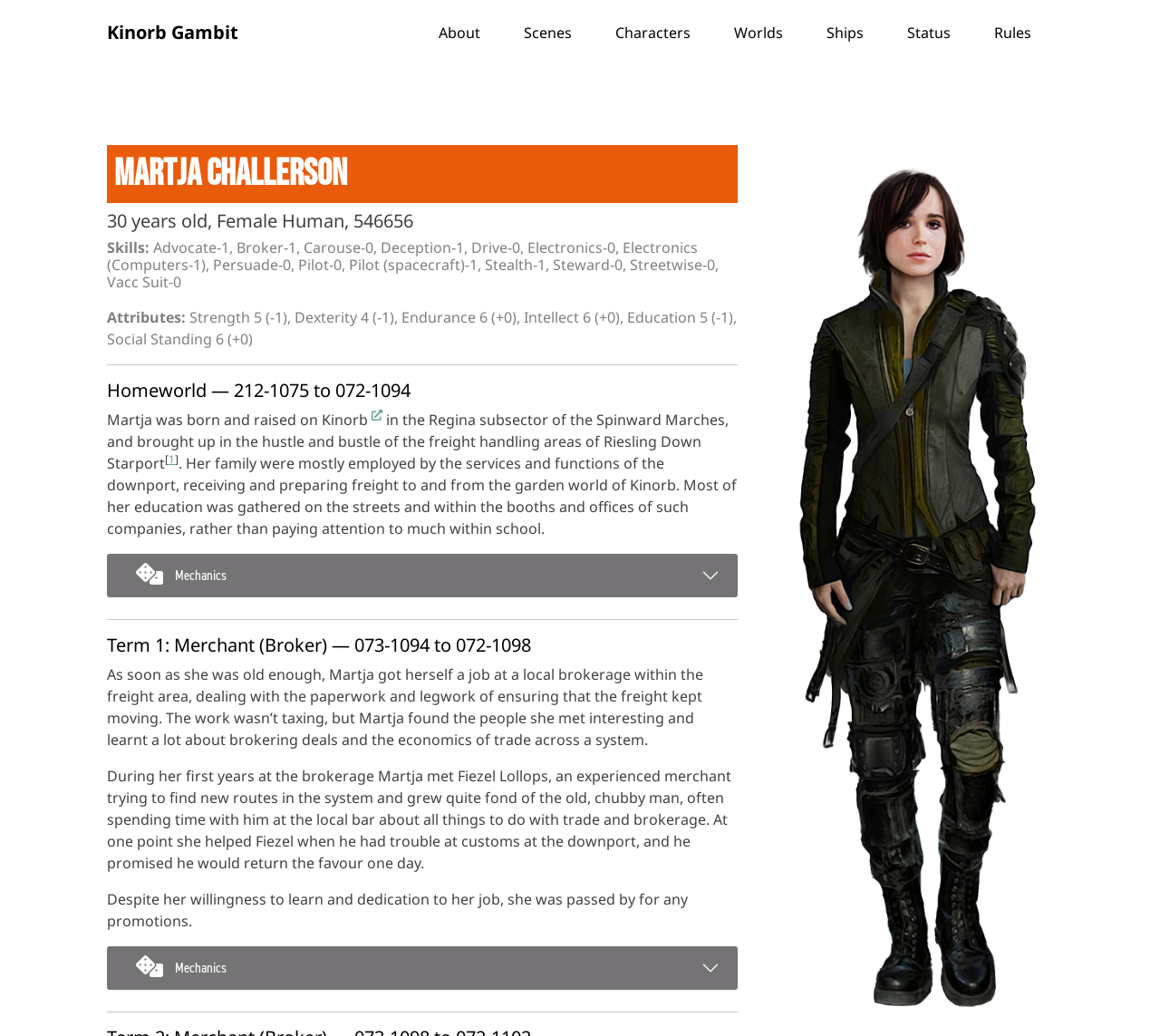Identify the bounding box coordinates of the part that should be clicked to carry out this instruction: "Click the 'About' link".

[0.359, 0.0, 0.433, 0.063]